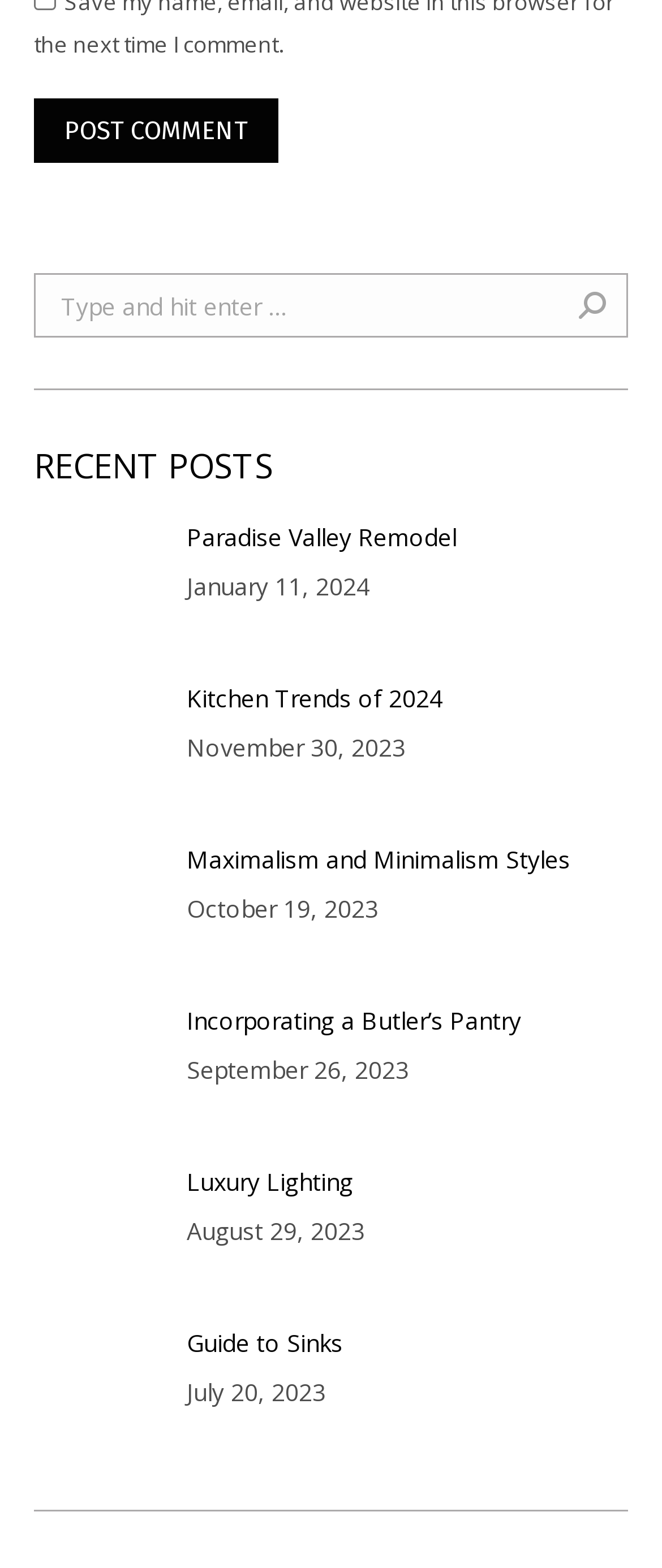How many recent posts are displayed?
Deliver a detailed and extensive answer to the question.

I counted the number of articles with a 'RECENT POSTS' heading, and there are 5 of them, each containing a post image, title, and time.